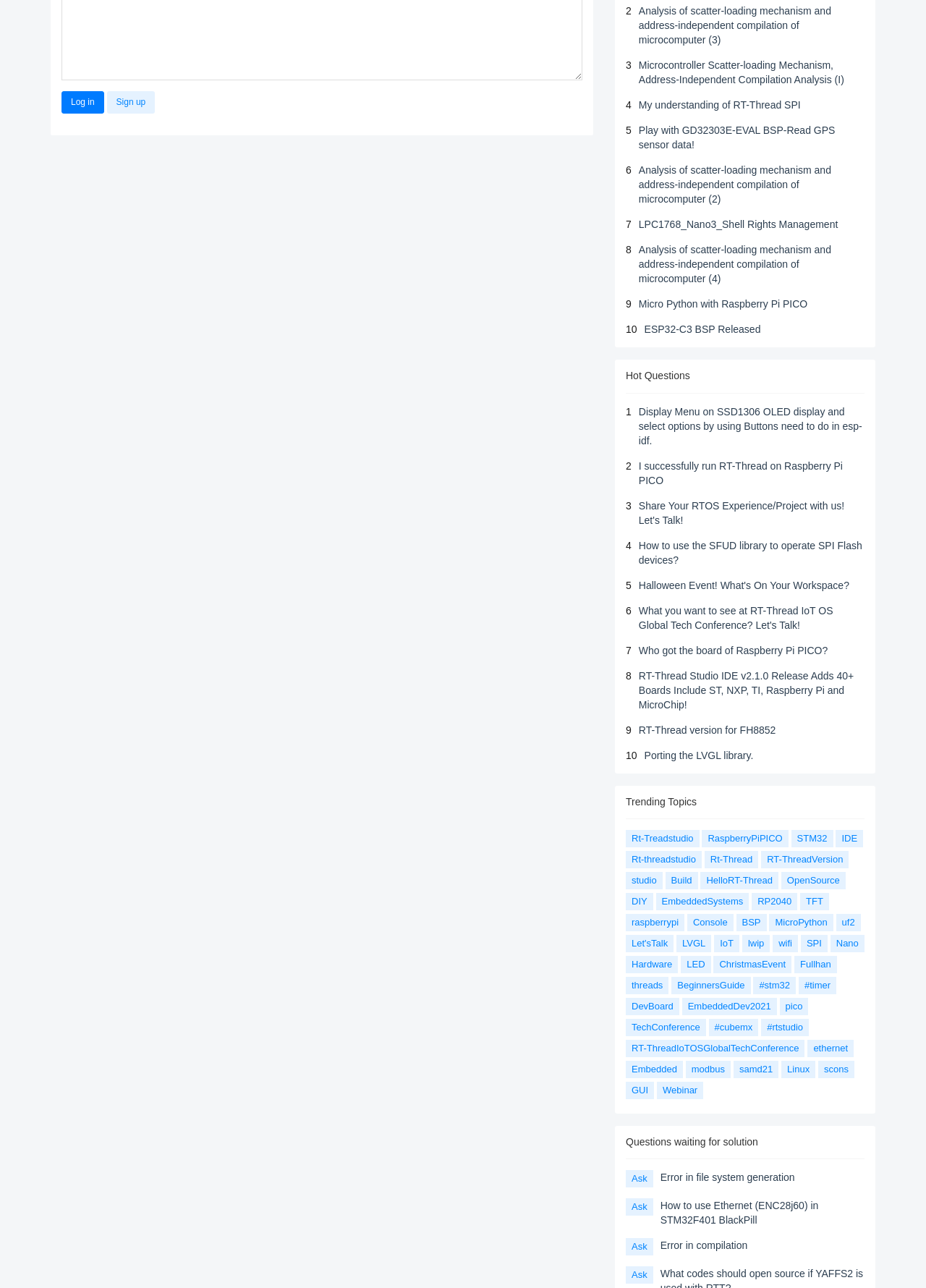Determine the bounding box coordinates for the area you should click to complete the following instruction: "Check out 'Trending Topics'".

[0.676, 0.618, 0.934, 0.627]